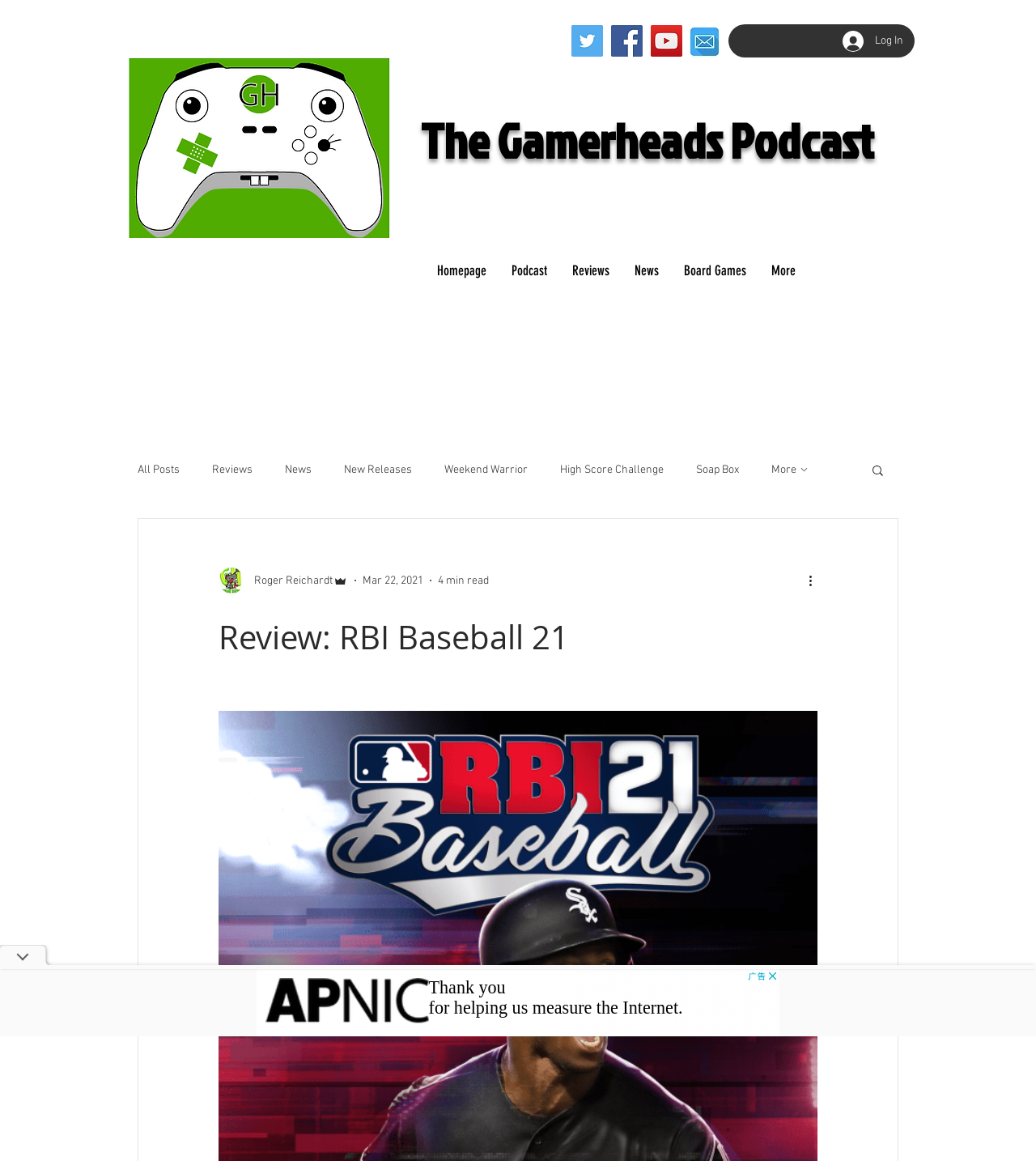Determine the bounding box coordinates of the clickable region to execute the instruction: "Search for something". The coordinates should be four float numbers between 0 and 1, denoted as [left, top, right, bottom].

[0.84, 0.399, 0.855, 0.414]